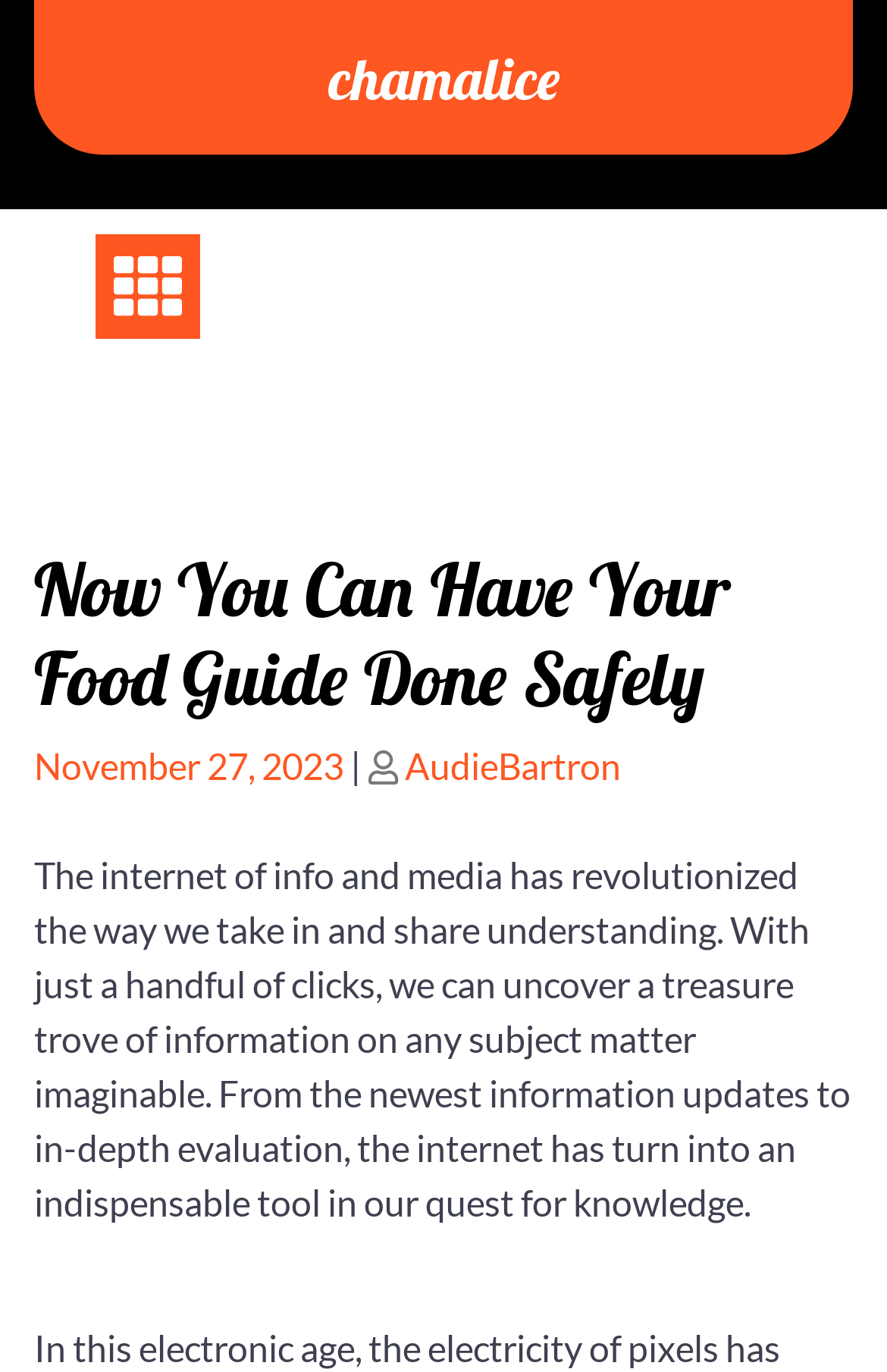Please specify the bounding box coordinates in the format (top-left x, top-left y, bottom-right x, bottom-right y), with all values as floating point numbers between 0 and 1. Identify the bounding box of the UI element described by: November 27, 2023

[0.038, 0.542, 0.387, 0.574]